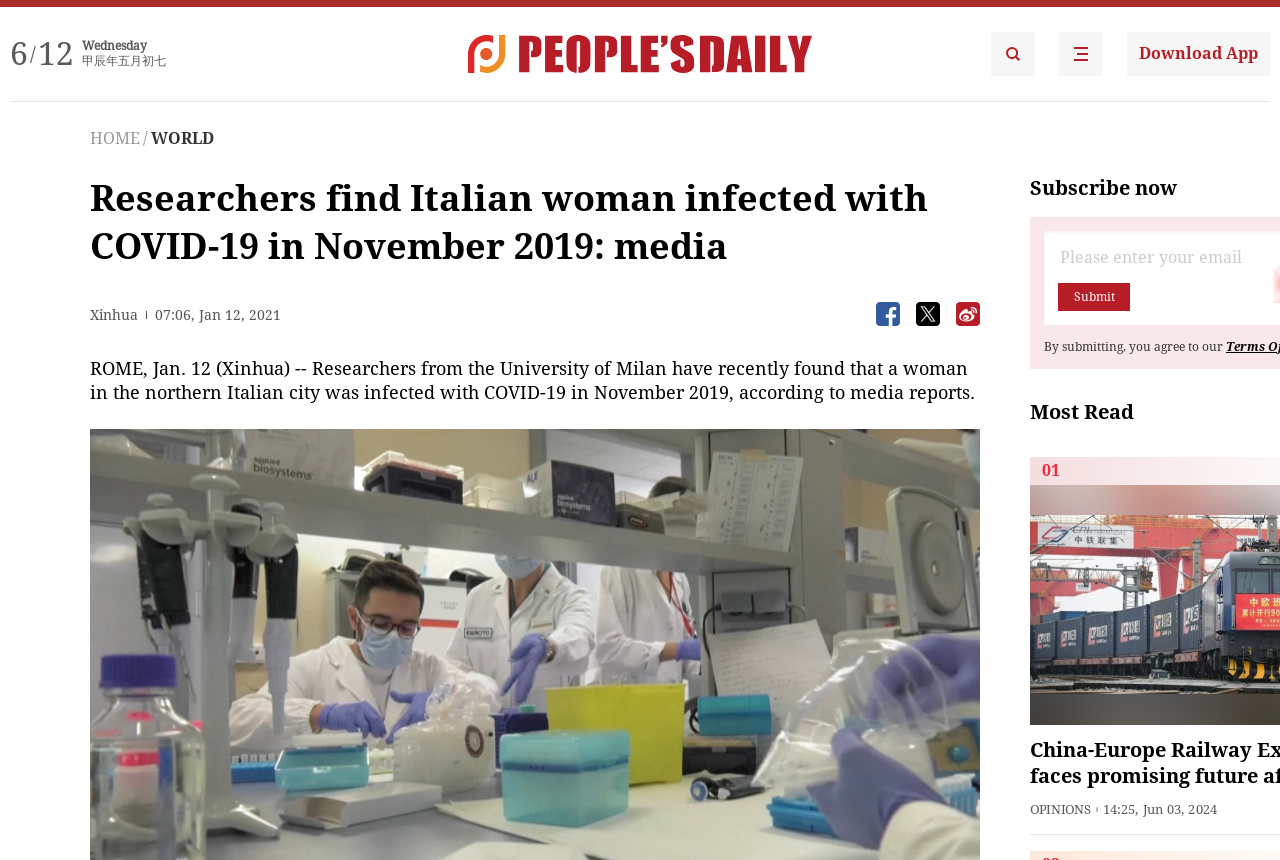What is the category of the news article?
Give a one-word or short-phrase answer derived from the screenshot.

WORLD